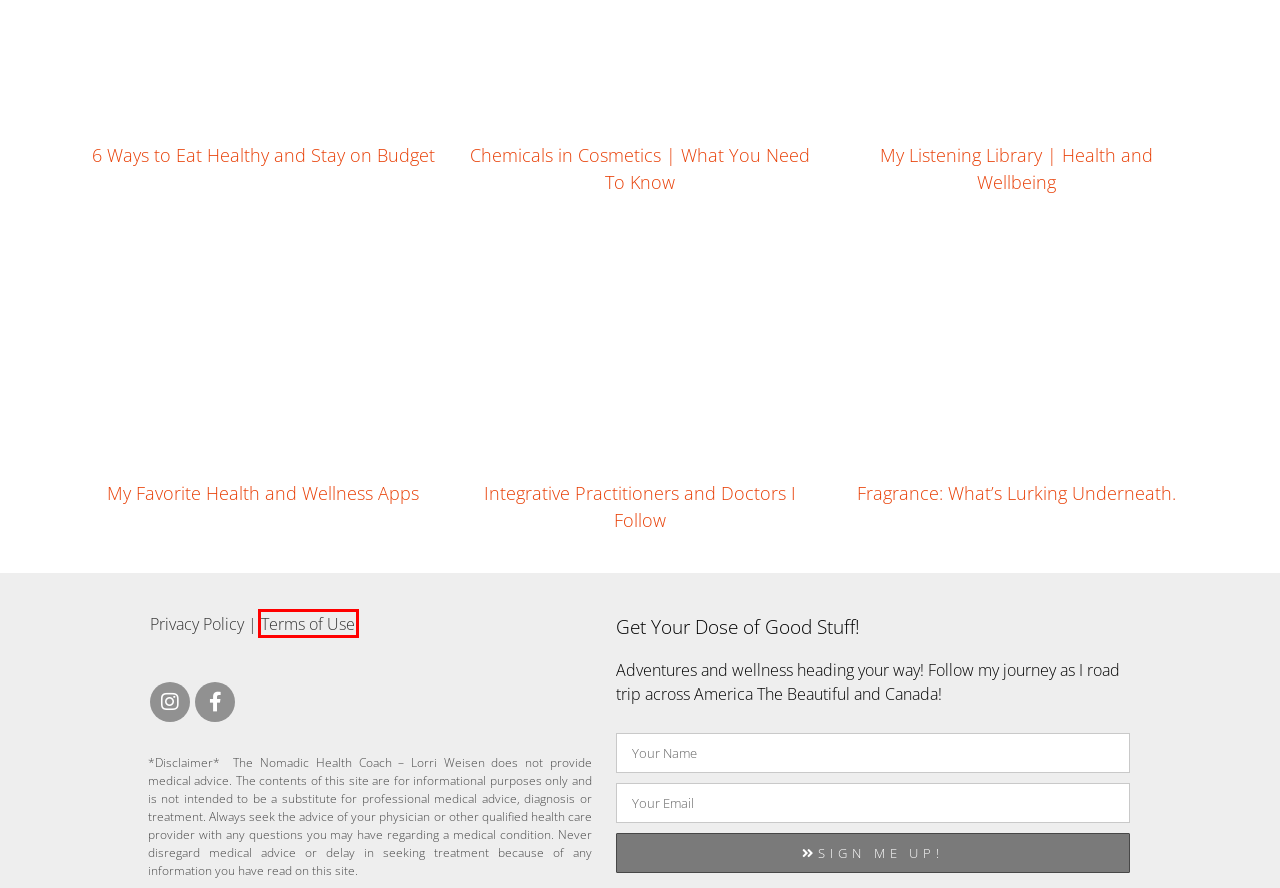Examine the screenshot of a webpage featuring a red bounding box and identify the best matching webpage description for the new page that results from clicking the element within the box. Here are the options:
A. Privacy Policy - The Nomadic Health Coach | Lorri Weisen
B. Bitchin' Dip | Vegan and Gluten Free - The Nomadic Health Coach | Lorri Weisen
C. Histamine Intolerance and The Hormone Connection - The Nomadic Health Coach | Lorri Weisen
D. Road Stories - The Nomadic Health Coach | Lorri Weisen
E. Fragrance: What's Lurking Underneath. - The Nomadic Health Coach | Lorri Weisen
F. Integrative Practitioners and Doctors I Follow - The Nomadic Health Coach | Lorri Weisen
G. Food Health - The Nomadic Health Coach | Lorri Weisen
H. Always Eat These Organic - The Nomadic Health Coach | Lorri Weisen

A